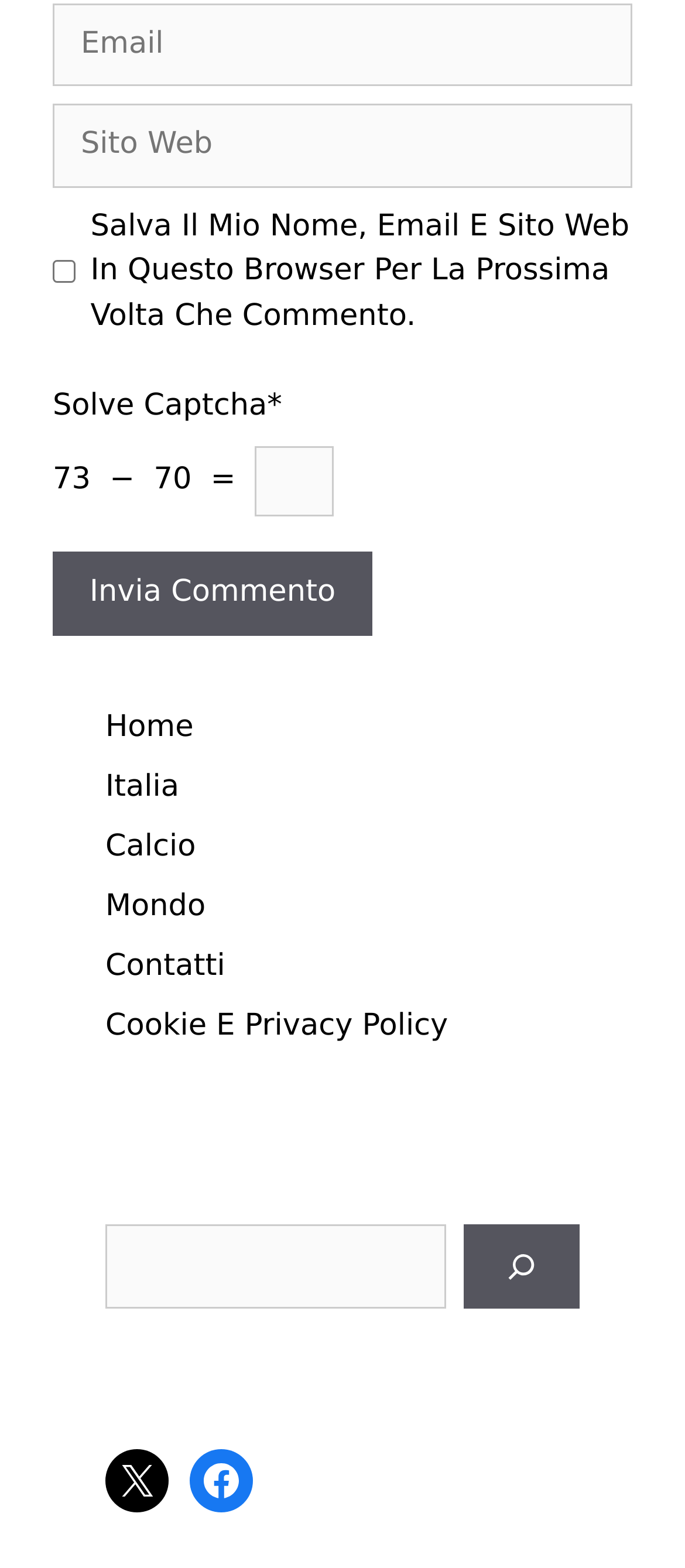What is the function of the search box?
Make sure to answer the question with a detailed and comprehensive explanation.

The search box is located at the top right of the page and has a bounding box coordinate of [0.154, 0.781, 0.651, 0.834]. This suggests that users can input search queries to find specific content on the website.